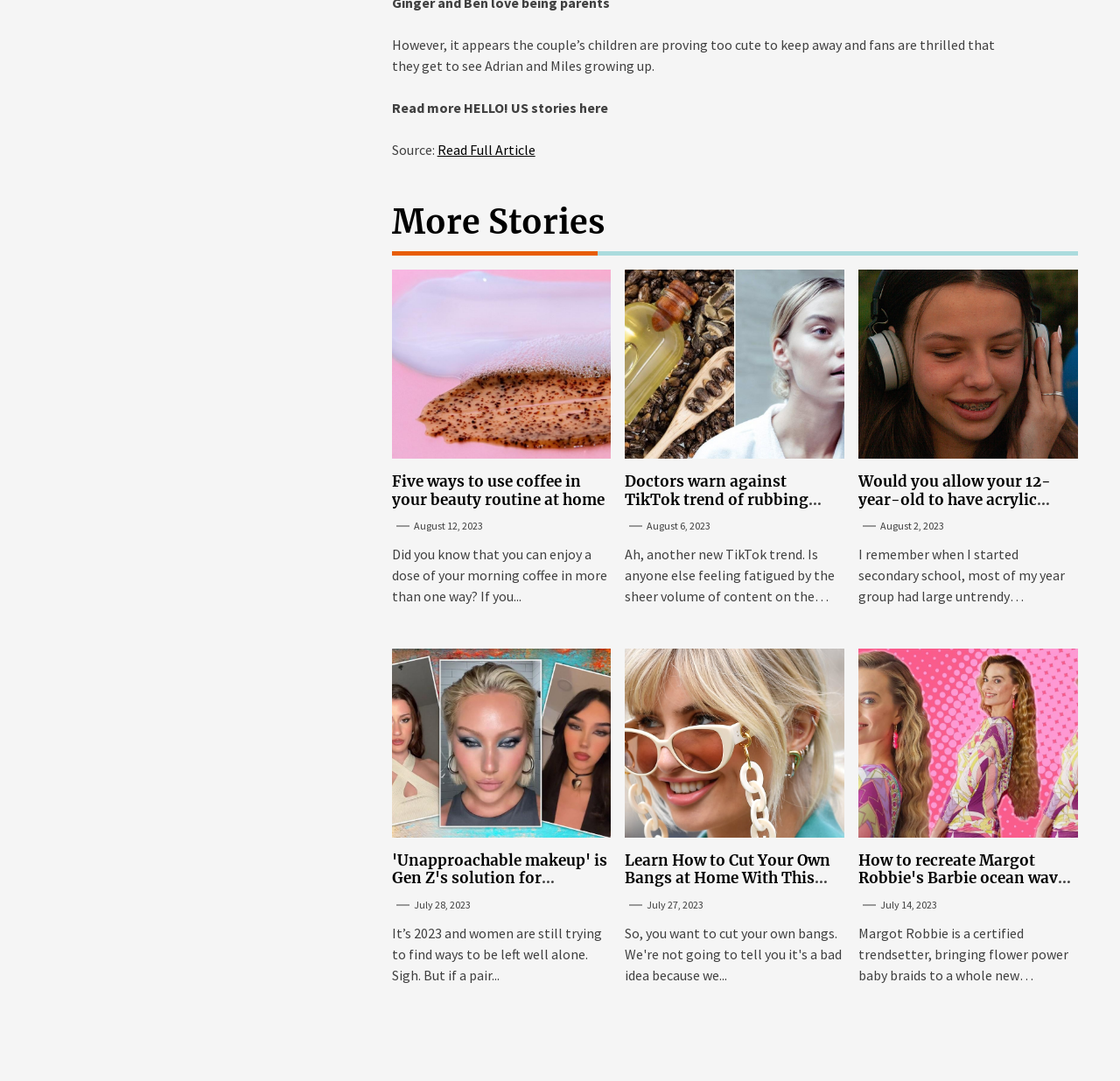Please indicate the bounding box coordinates for the clickable area to complete the following task: "View the article about using coffee in beauty routine". The coordinates should be specified as four float numbers between 0 and 1, i.e., [left, top, right, bottom].

[0.35, 0.437, 0.54, 0.471]